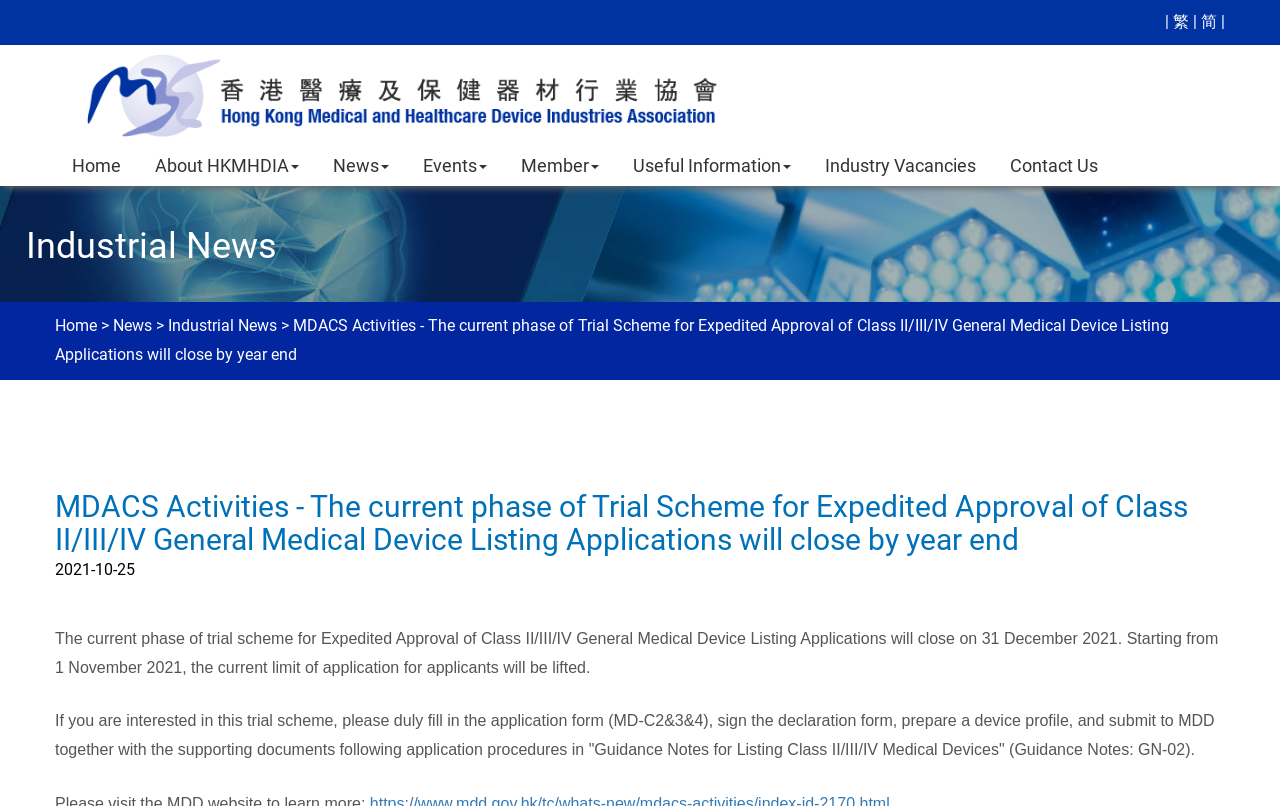Please mark the clickable region by giving the bounding box coordinates needed to complete this instruction: "Book An Appointment Today!".

None